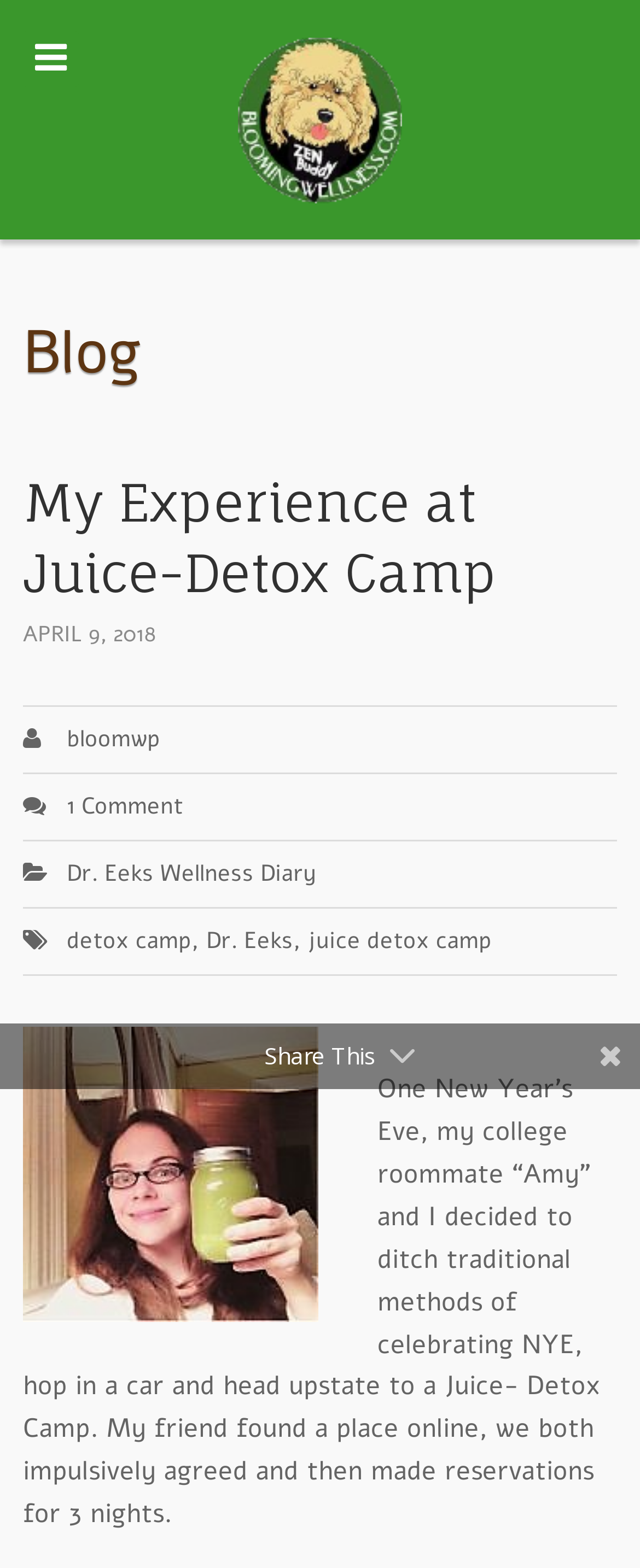What is the author's friend's name?
Look at the image and respond to the question as thoroughly as possible.

The author mentions in the text that 'my college roommate “Amy” and I decided to ditch traditional methods of celebrating NYE...' which indicates that Amy is the author's friend.